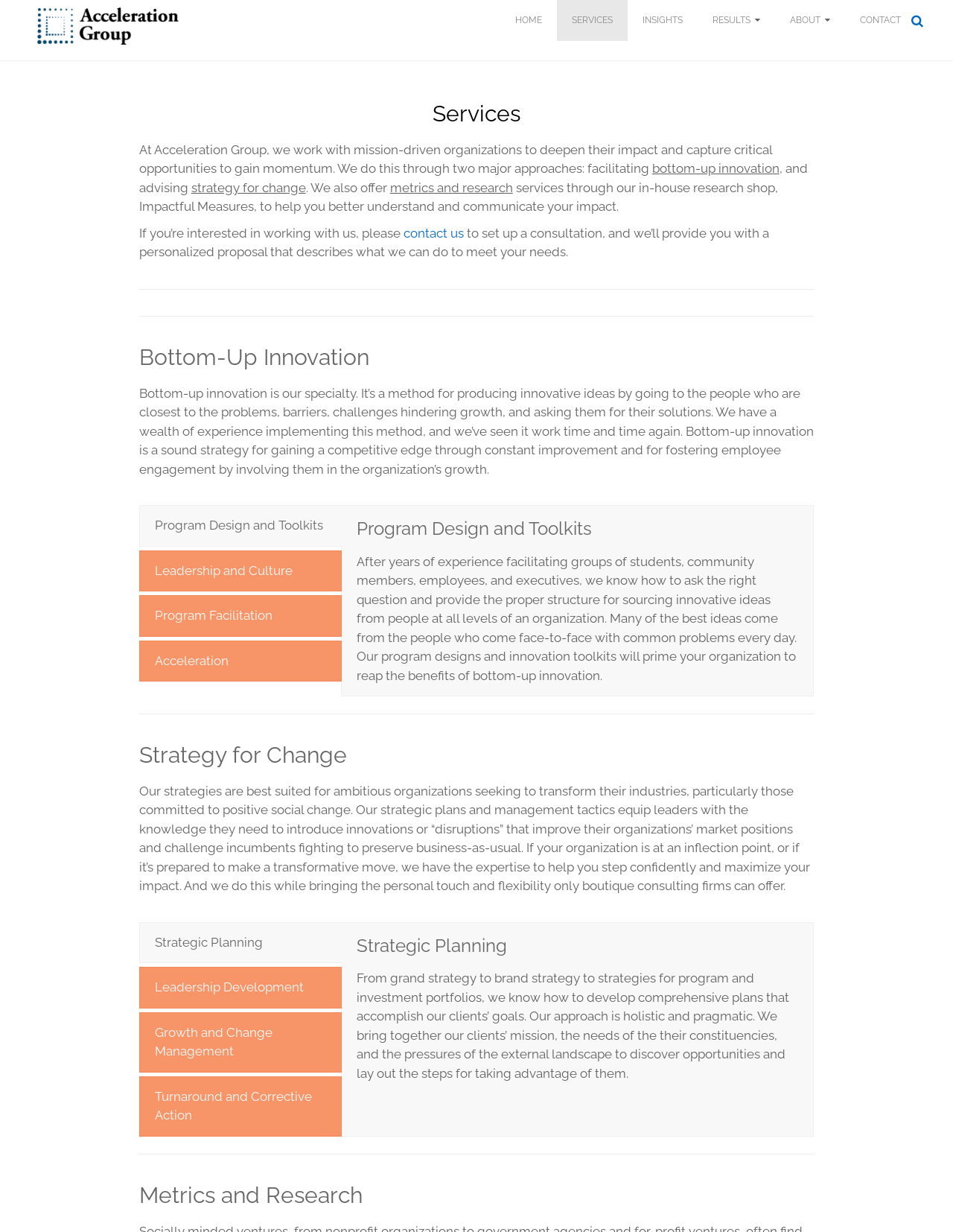Pinpoint the bounding box coordinates of the area that should be clicked to complete the following instruction: "Read about Bottom-Up Innovation". The coordinates must be given as four float numbers between 0 and 1, i.e., [left, top, right, bottom].

[0.146, 0.277, 0.854, 0.312]